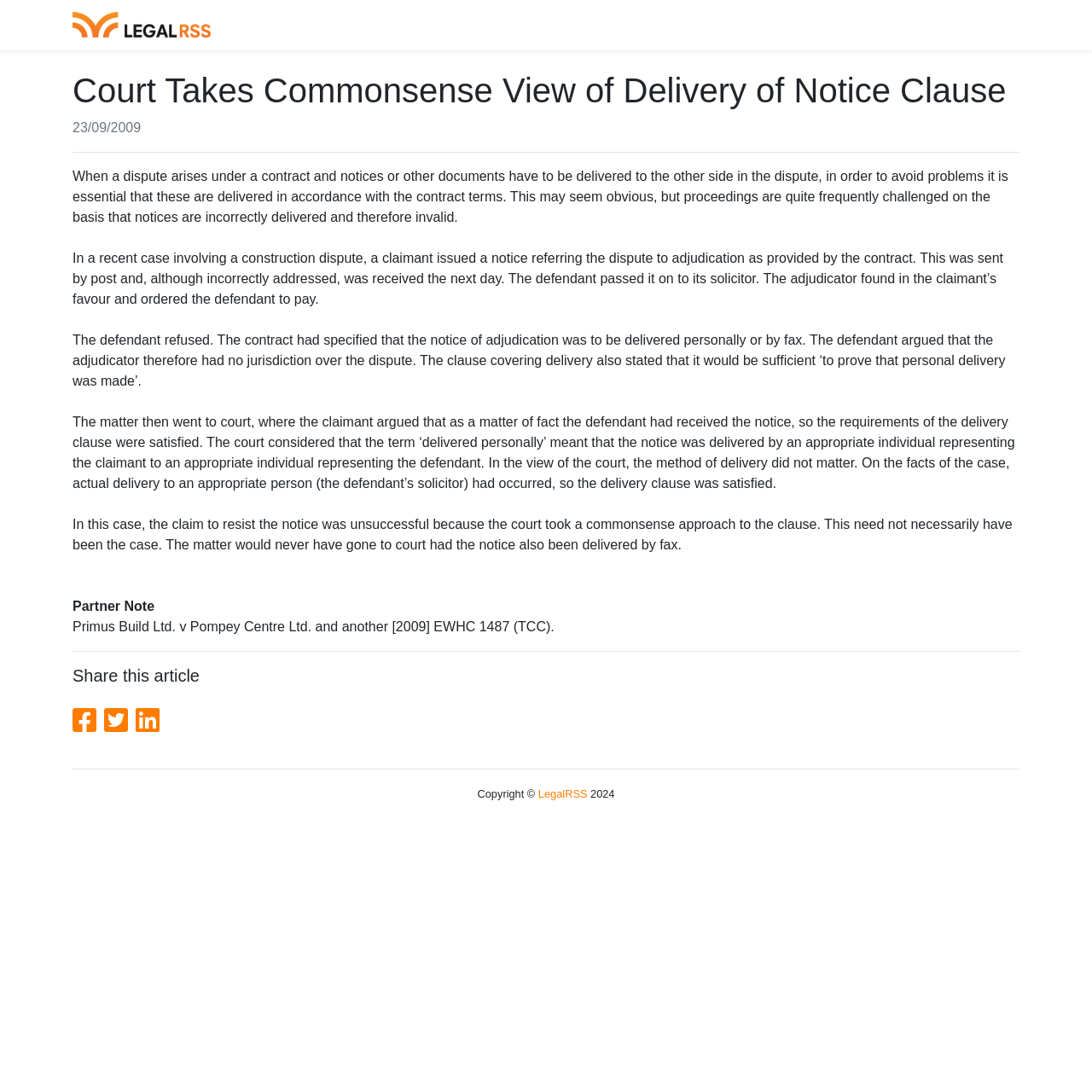What was the method of delivery of the notice of adjudication in the court case?
Answer the question with a thorough and detailed explanation.

According to the article, the notice of adjudication was sent by post, although incorrectly addressed, it was received the next day by the defendant.